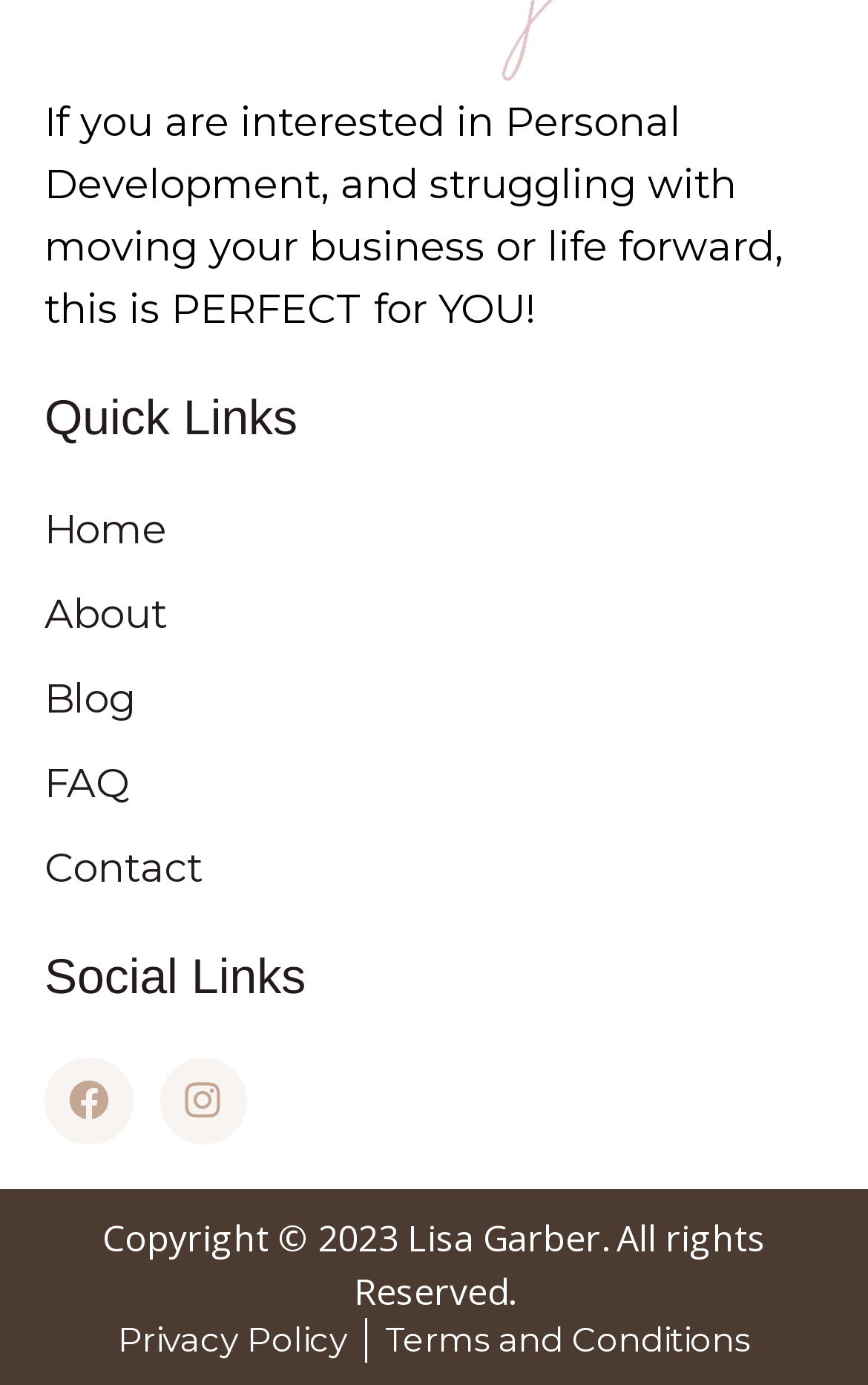Provide your answer to the question using just one word or phrase: What is the main topic of interest?

Personal Development